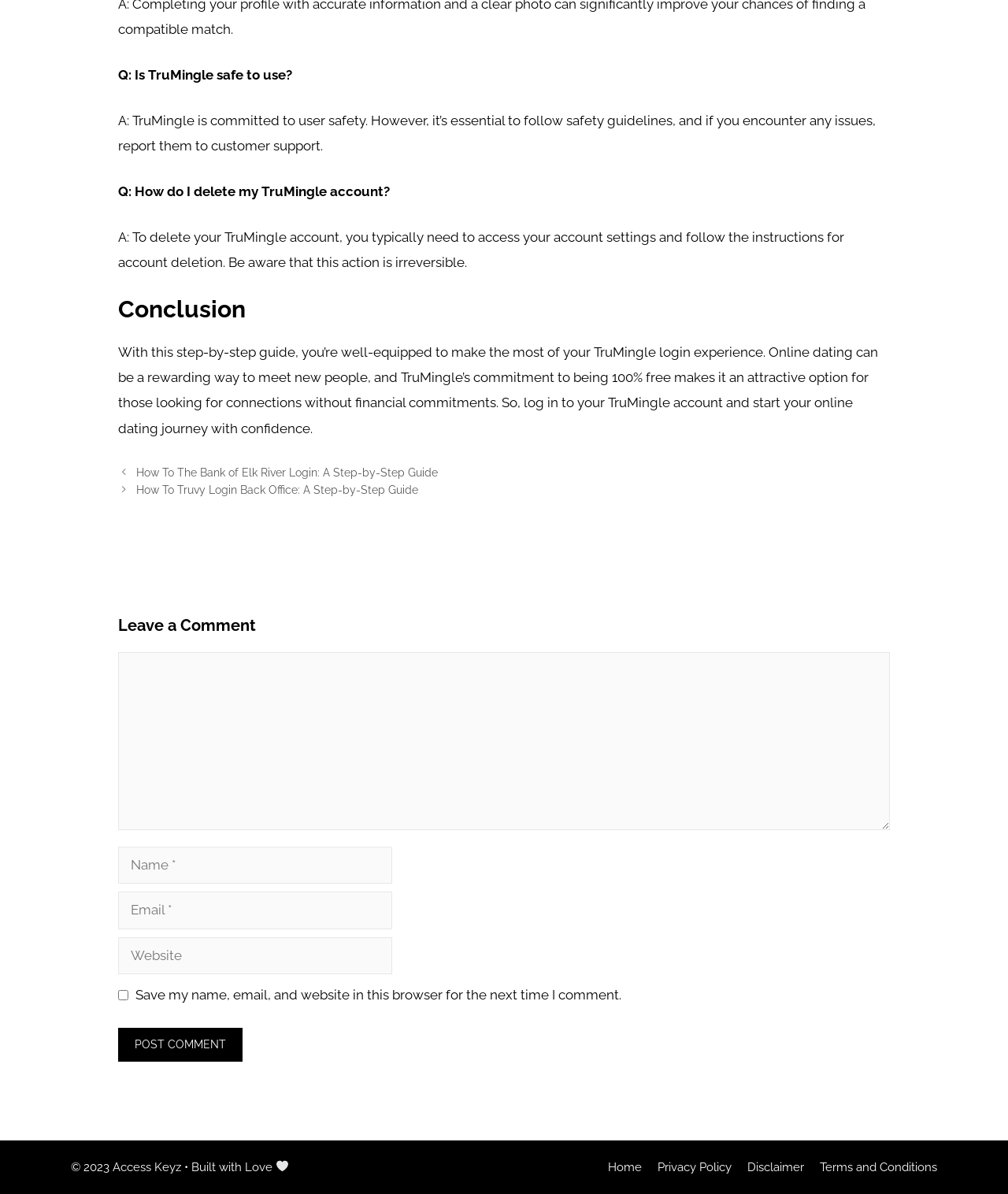What is the purpose of the textbox labeled 'Comment'?
Can you offer a detailed and complete answer to this question?

The textbox labeled 'Comment' is located below the 'Leave a Comment' heading and is a required field. Its purpose is to allow users to leave a comment on the webpage.